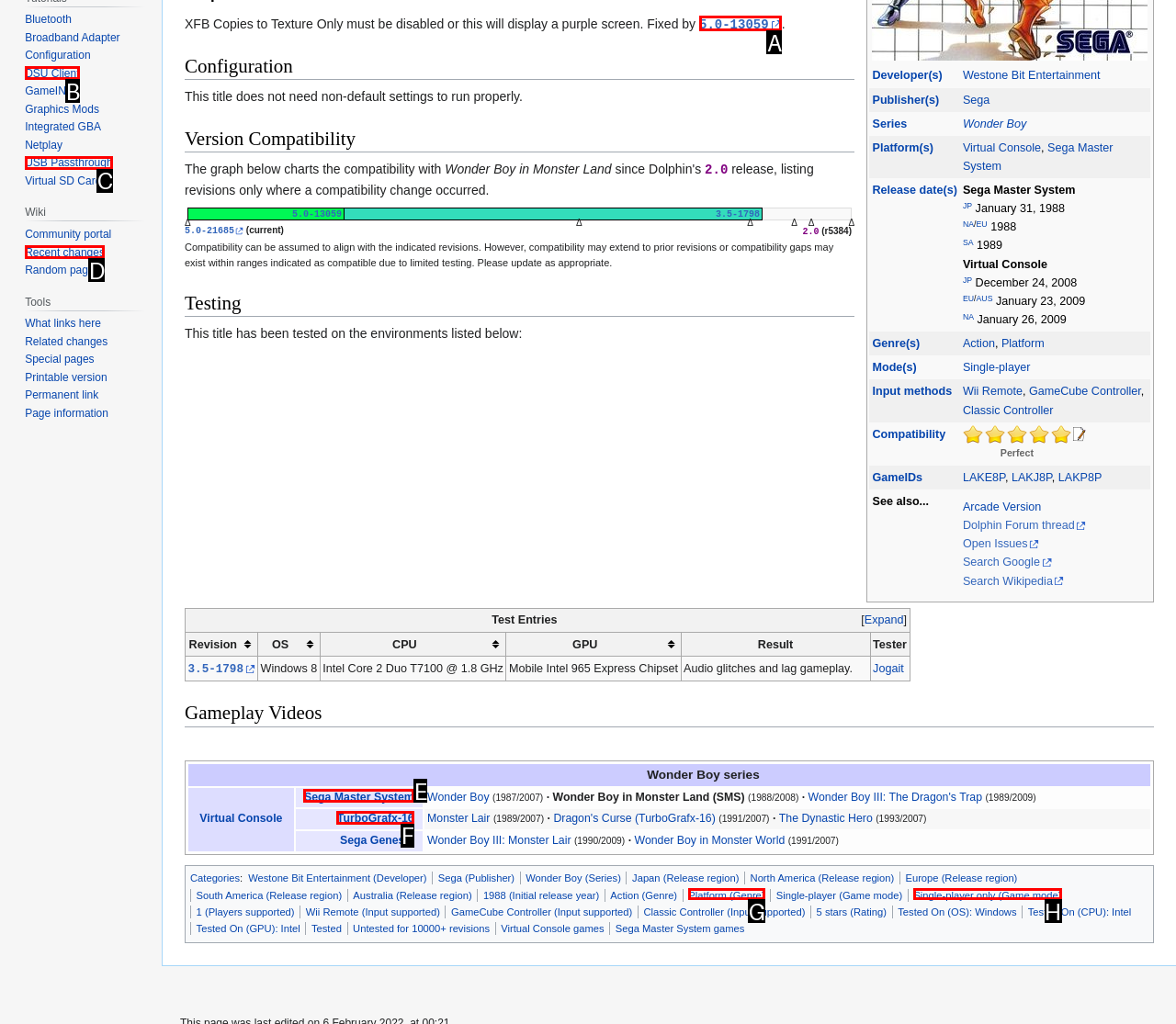Select the letter that corresponds to the description: Platform (Genre). Provide your answer using the option's letter.

G